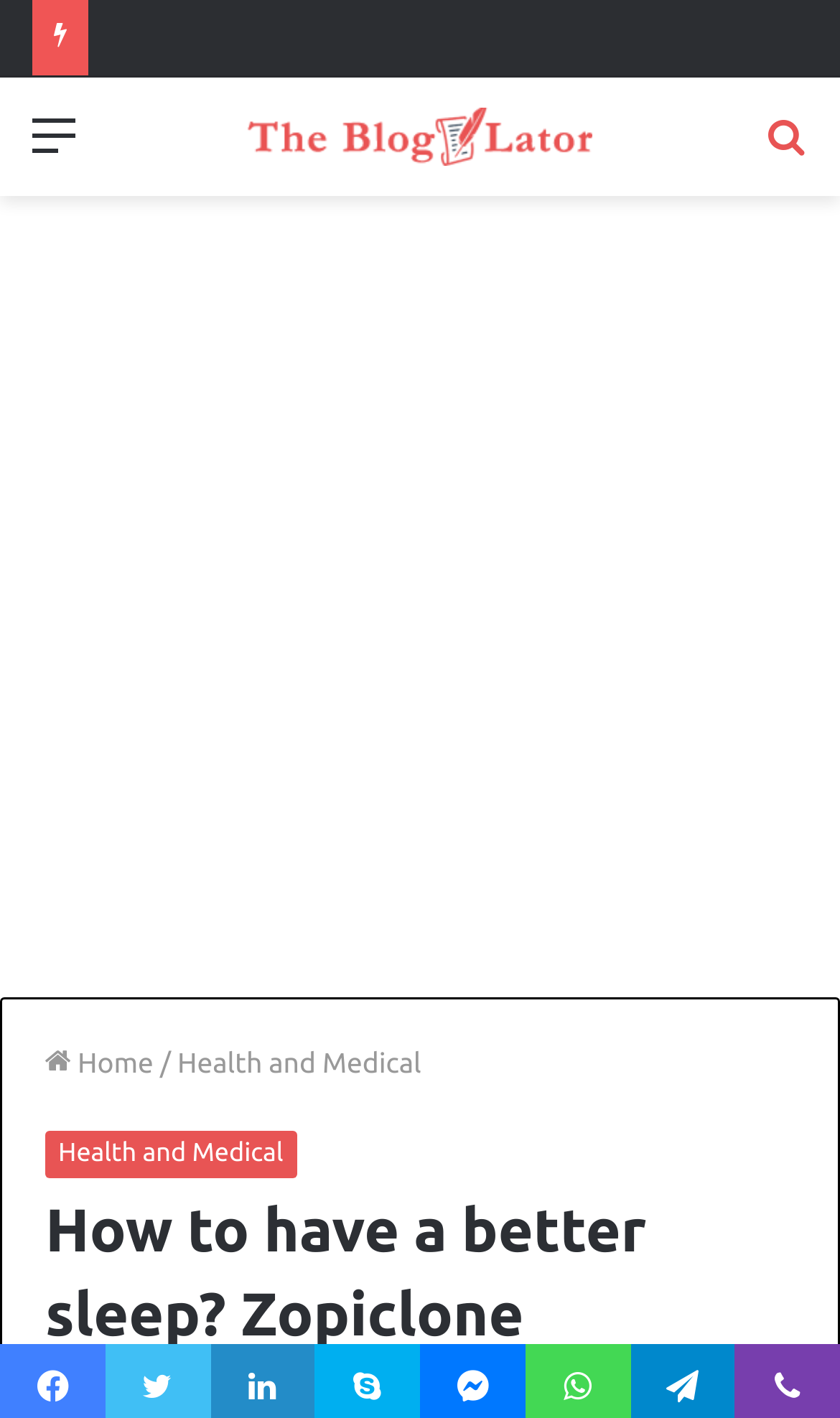Generate a detailed explanation of the webpage's features and information.

The webpage is about having a better sleep with Zopiclone. At the top, there is a secondary navigation bar that spans the entire width of the page. Within this bar, there are three links: "Menu" on the left, "The Blogulator" in the middle, accompanied by an image with the same name, and "Search for" on the right.

Below the navigation bar, there is a large advertisement iframe that occupies most of the page's width and height. Within this iframe, there are several links, including "Home", "Health and Medical" (which appears twice), and a separator slash.

At the bottom of the advertisement iframe, there is a prominent heading that reads "How to have a better sleep? Zopiclone", which is likely the title of the blog post or article.